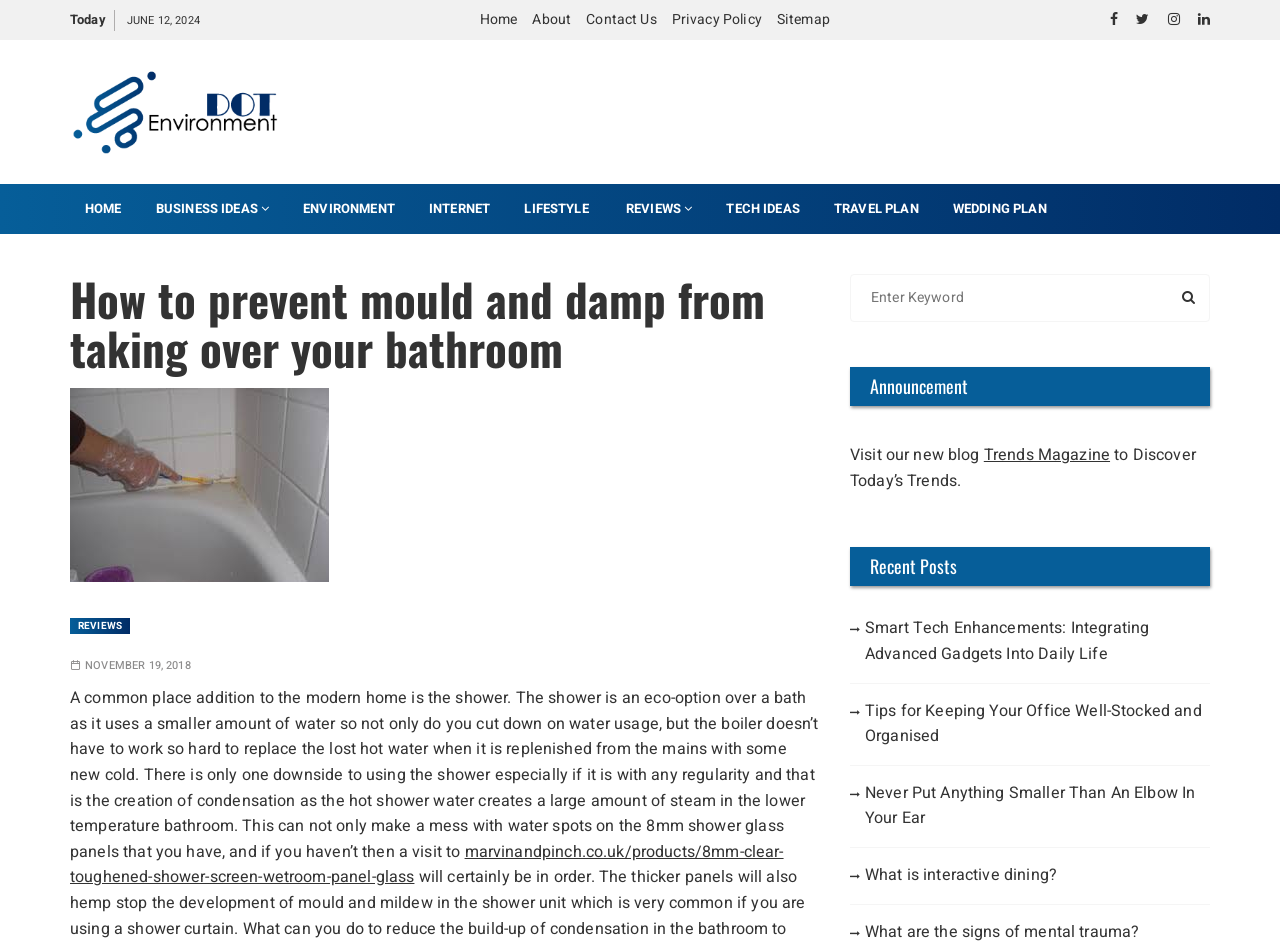Specify the bounding box coordinates (top-left x, top-left y, bottom-right x, bottom-right y) of the UI element in the screenshot that matches this description: parent_node: Search for:

[0.918, 0.302, 0.934, 0.329]